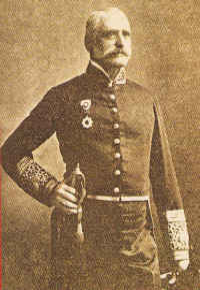Analyze the image and answer the question with as much detail as possible: 
What is the significance of Alexander Marks' uniform?

The caption states that Alexander Marks' uniform is embellished with intricate designs, showcasing the formal attire typical of consuls during the period. This suggests that his uniform is a symbol of his official status and role as a consul.